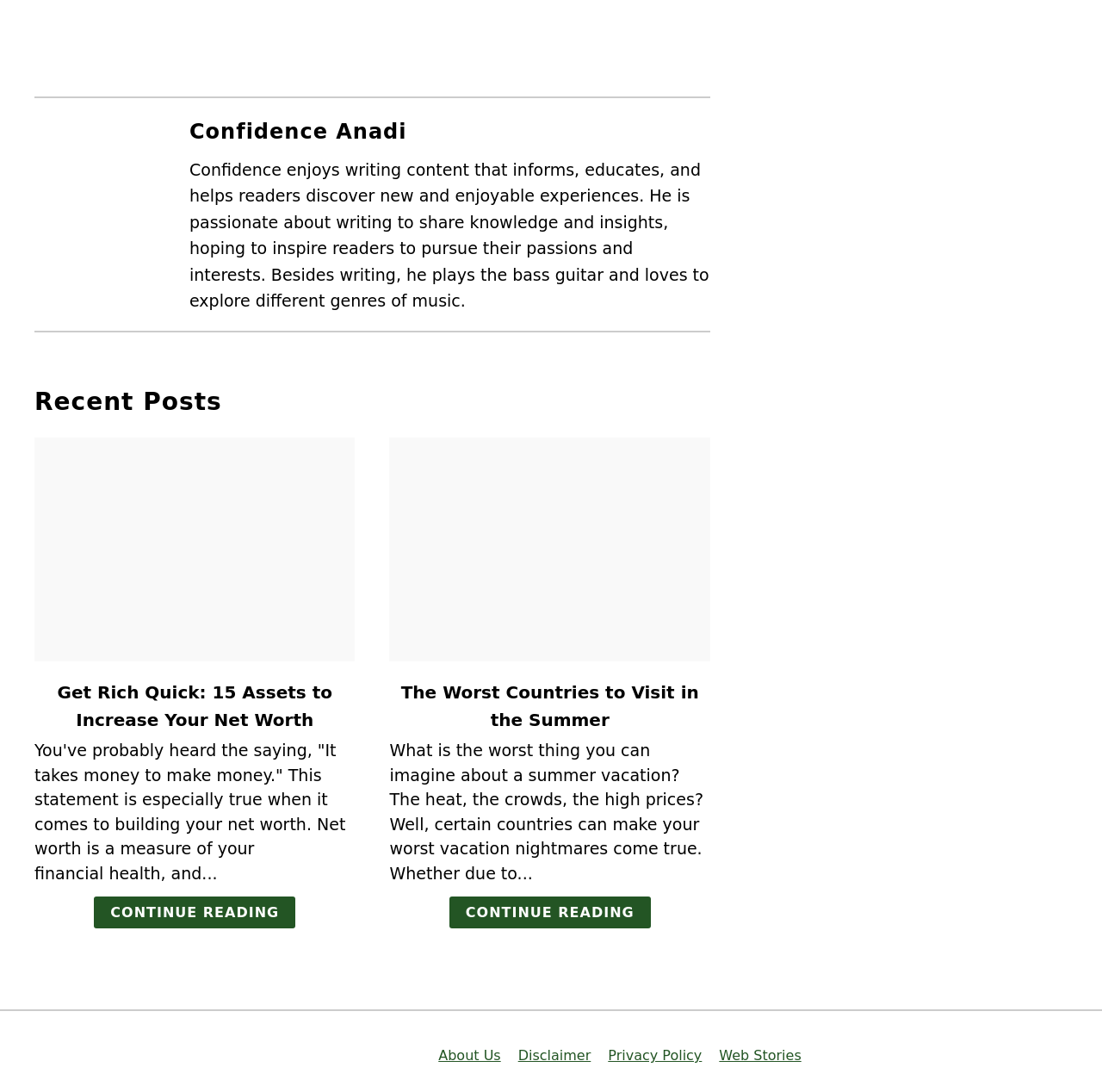Determine the bounding box coordinates of the UI element that matches the following description: "Normal View". The coordinates should be four float numbers between 0 and 1 in the format [left, top, right, bottom].

None